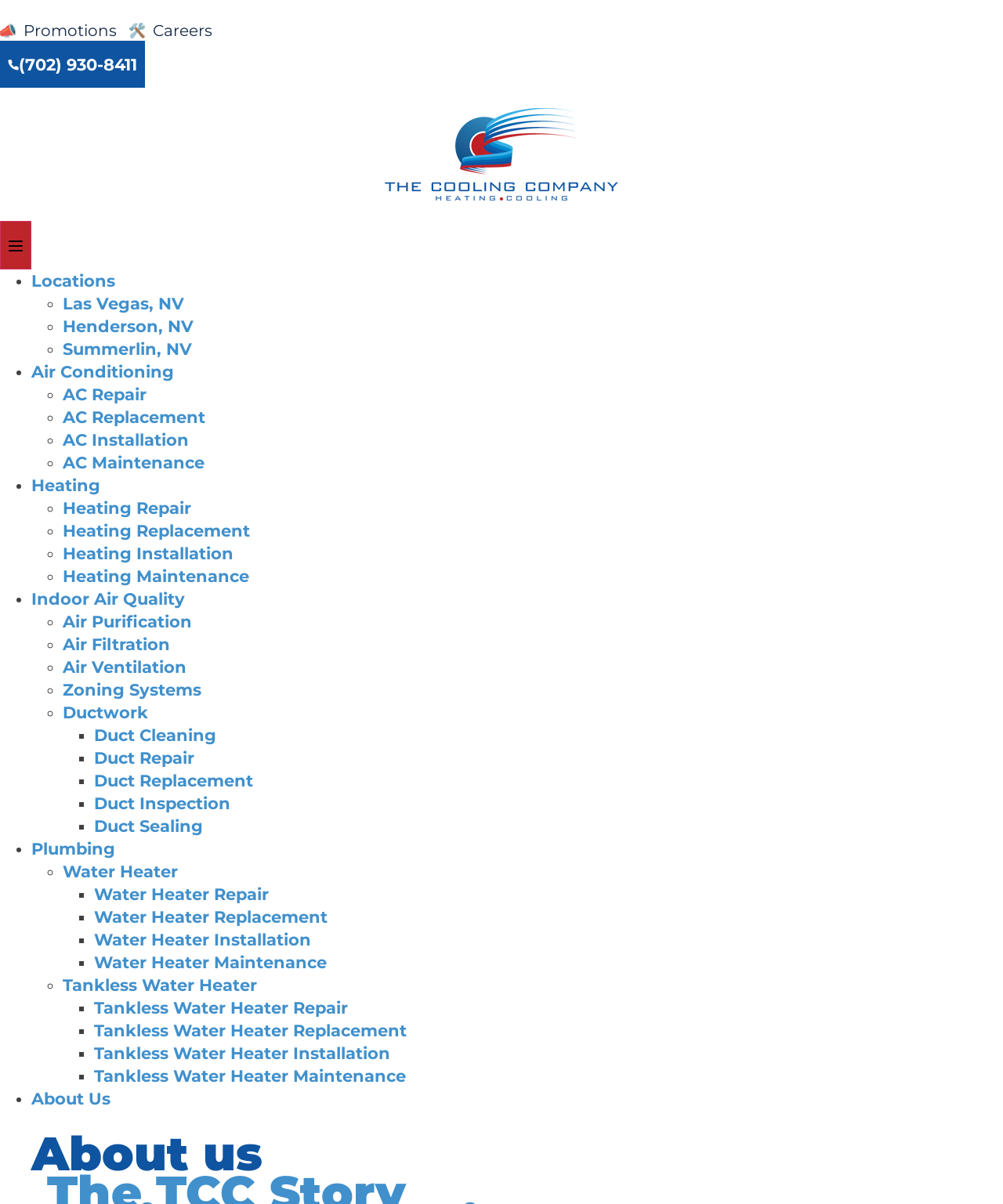Given the description Water Heater Replacement, predict the bounding box coordinates of the UI element. Ensure the coordinates are in the format (top-left x, top-left y, bottom-right x, bottom-right y) and all values are between 0 and 1.

[0.094, 0.753, 0.327, 0.77]